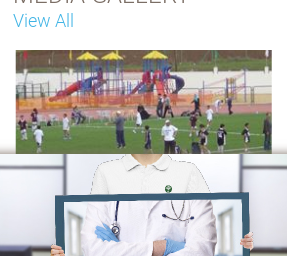Generate an elaborate caption that includes all aspects of the image.

The image showcases an engaging scene from the media gallery of the International School of Choueifat - Amman, displaying a vibrant playground area bustling with activity. In the foreground, children are seen playing on grass, with a colorful playground featuring slides and climbing frames in the background. This lively environment reflects the school’s commitment to providing a well-rounded educational experience, encouraging outdoor play and physical activity among students. Situated above this image is a heading labeled "MEDIA GALLERY," which links to more visual content related to school activities and events. The overall composition emphasizes the joyful atmosphere of the school's recreational spaces, highlighting the importance of a balanced educational approach that includes both academics and play.